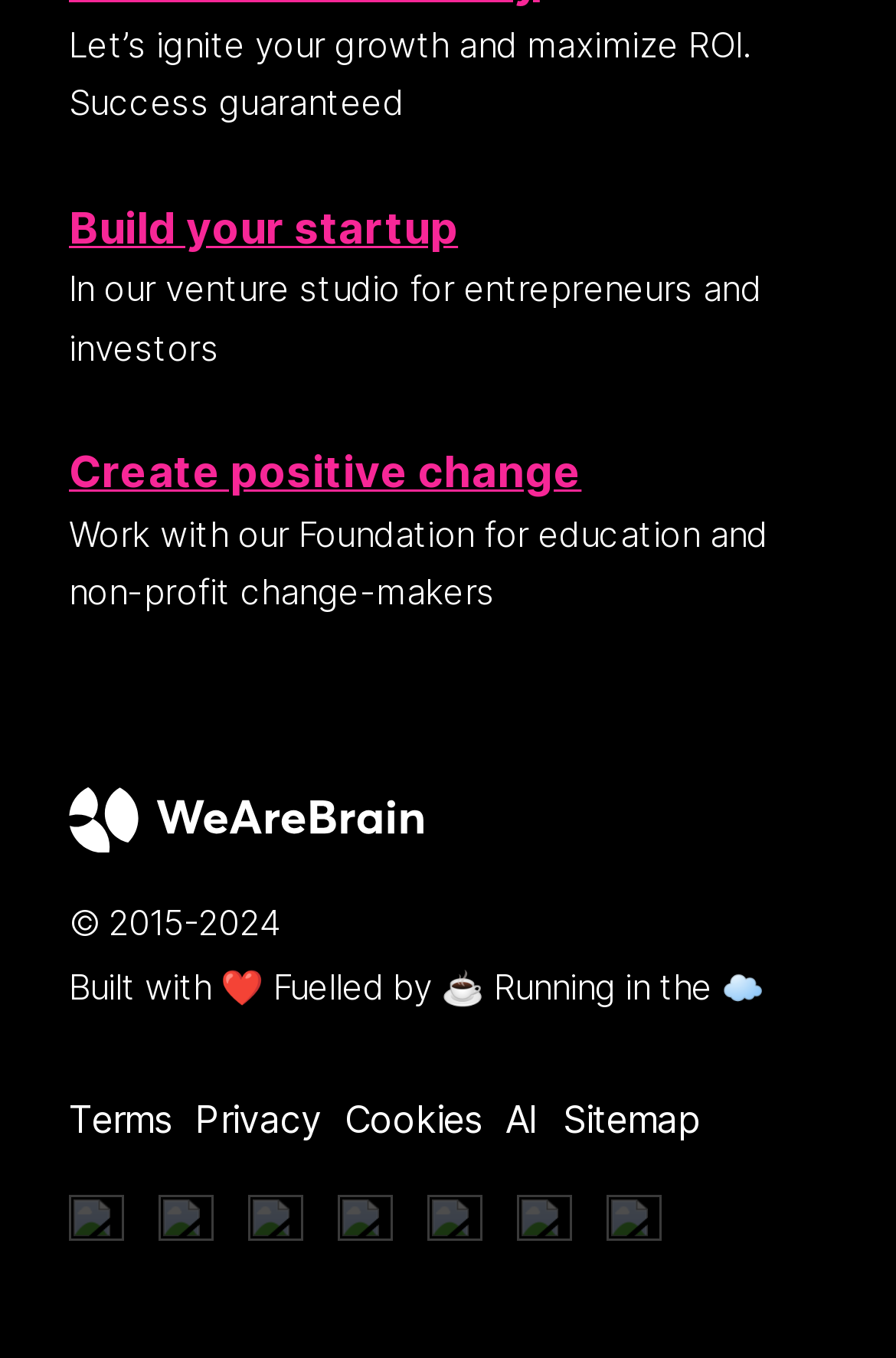Locate the bounding box coordinates of the UI element described by: "Create positive change". Provide the coordinates as four float numbers between 0 and 1, formatted as [left, top, right, bottom].

[0.077, 0.329, 0.649, 0.368]